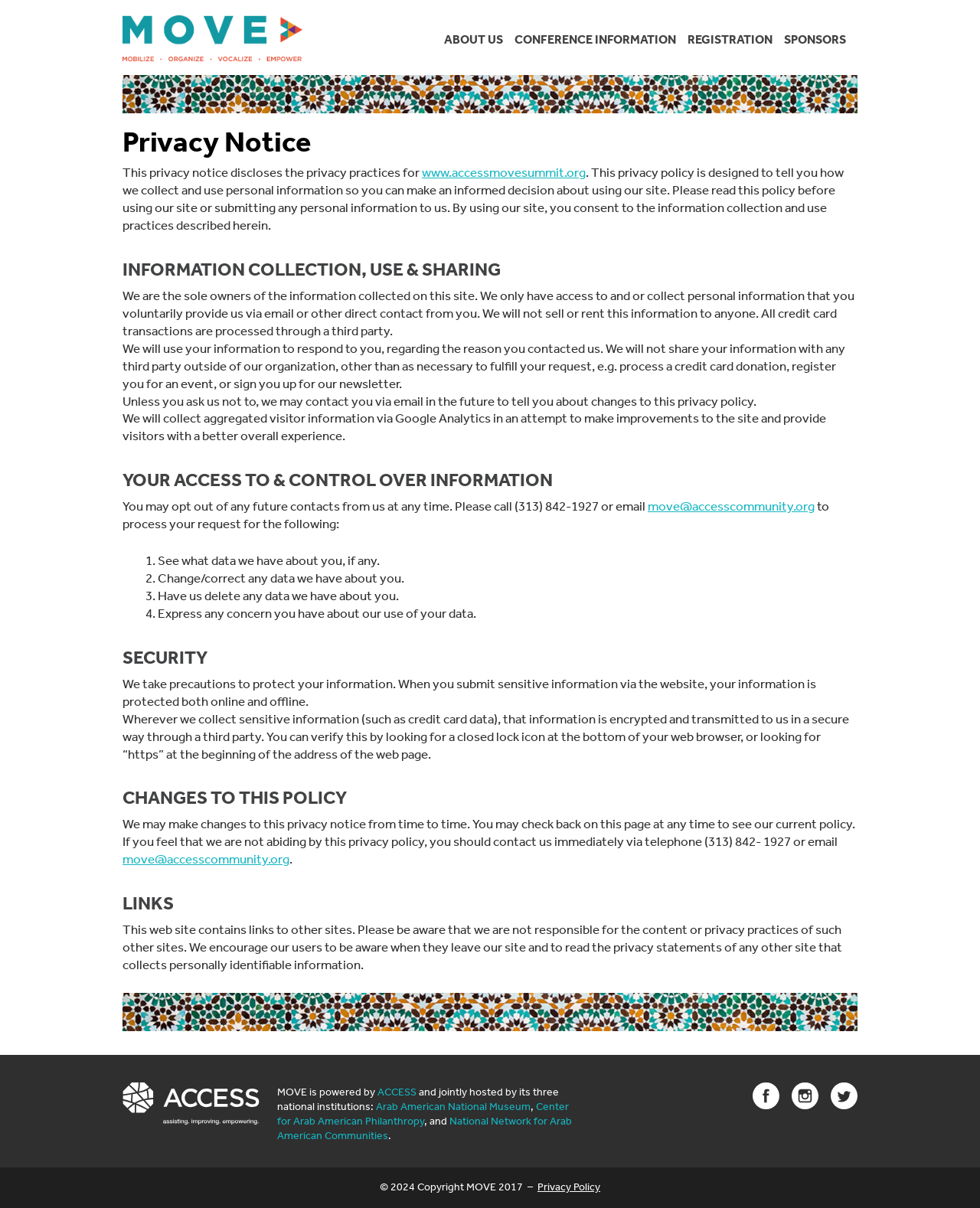How can users opt out of future contacts from the organization?
Based on the visual, give a brief answer using one word or a short phrase.

By calling or emailing